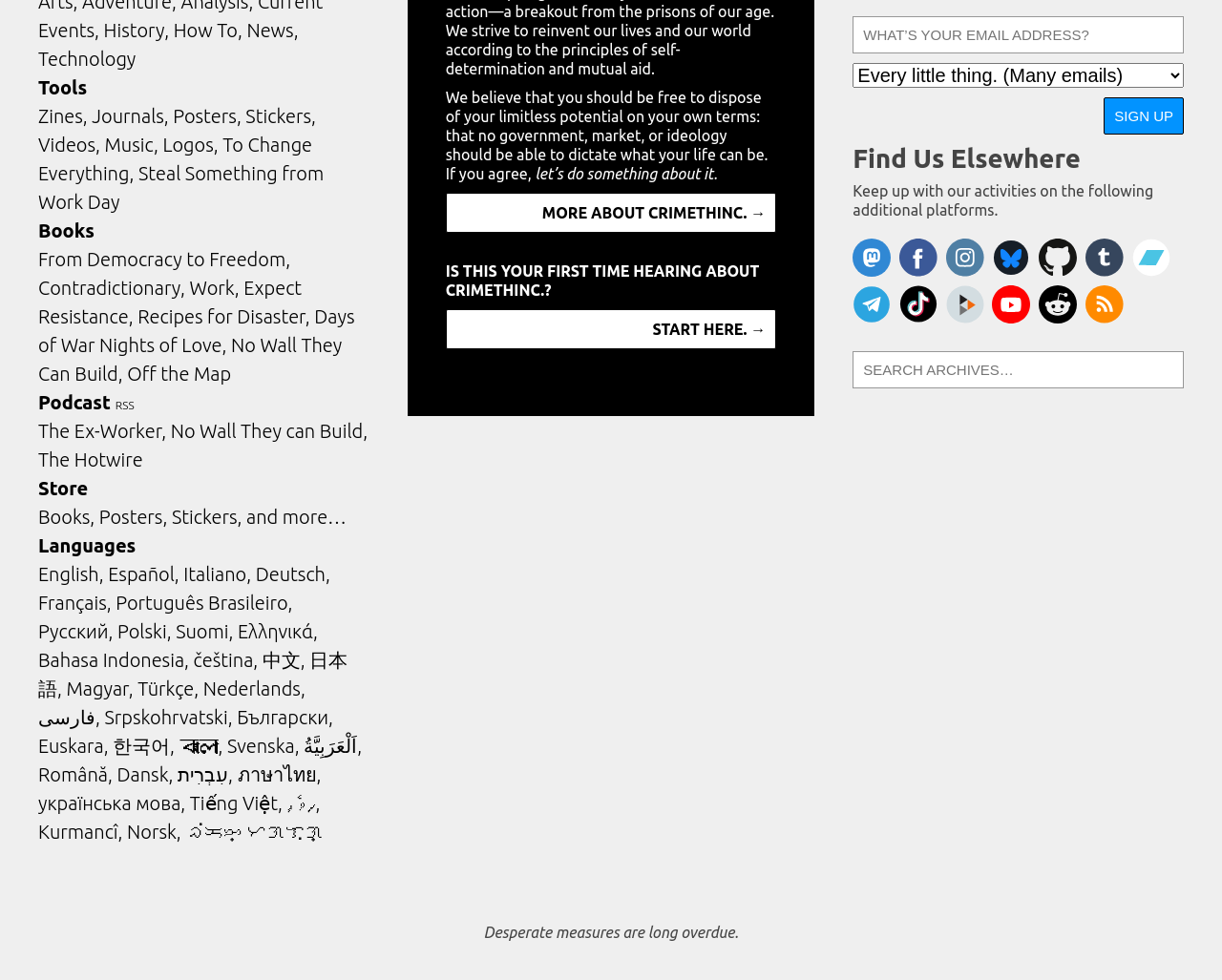Please find the bounding box coordinates of the element that needs to be clicked to perform the following instruction: "Select the 'English' language". The bounding box coordinates should be four float numbers between 0 and 1, represented as [left, top, right, bottom].

[0.031, 0.575, 0.085, 0.597]